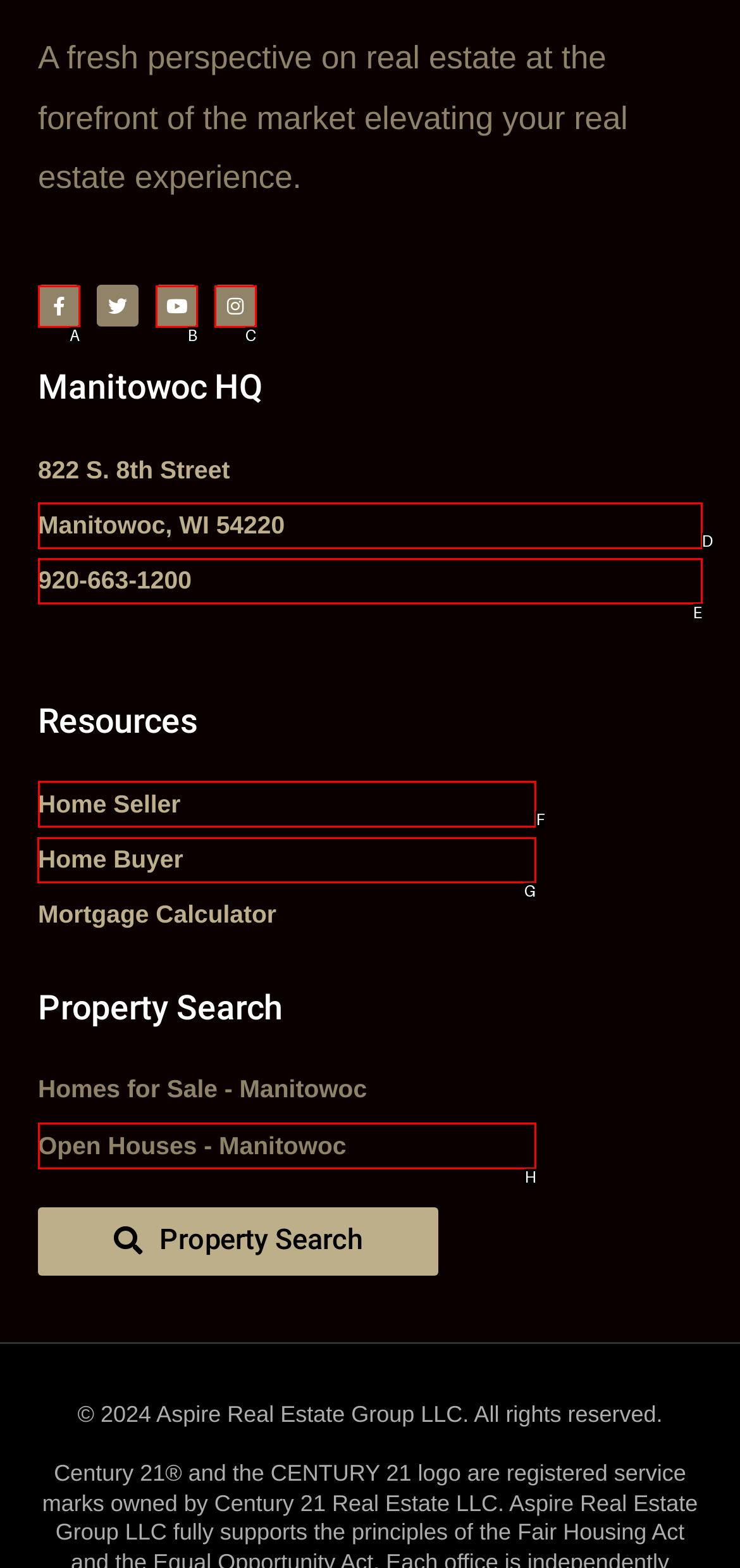Determine which UI element you should click to perform the task: Explore resources for home buyers
Provide the letter of the correct option from the given choices directly.

G